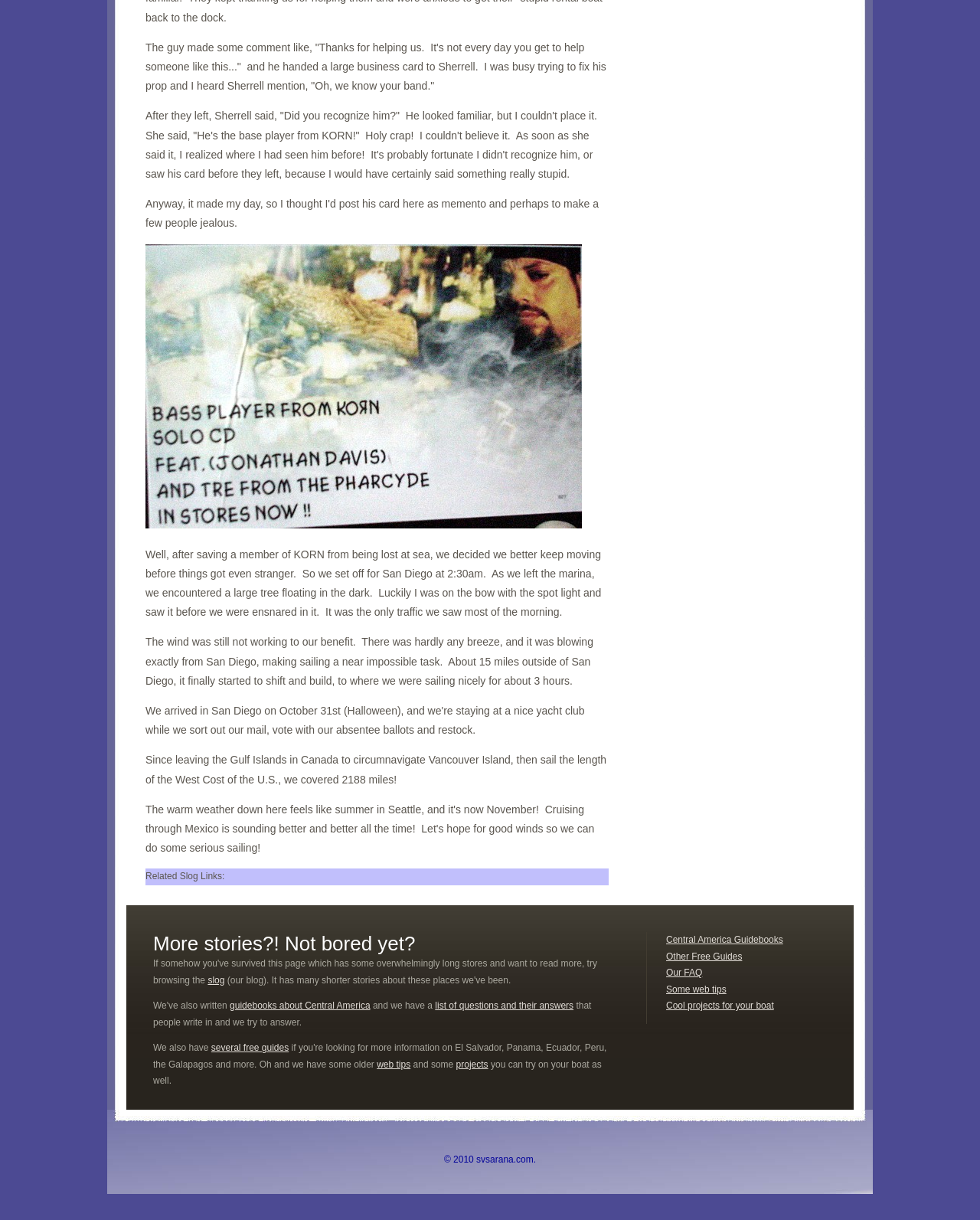Predict the bounding box of the UI element based on this description: "More stories?! Not bored yet?".

[0.156, 0.764, 0.621, 0.783]